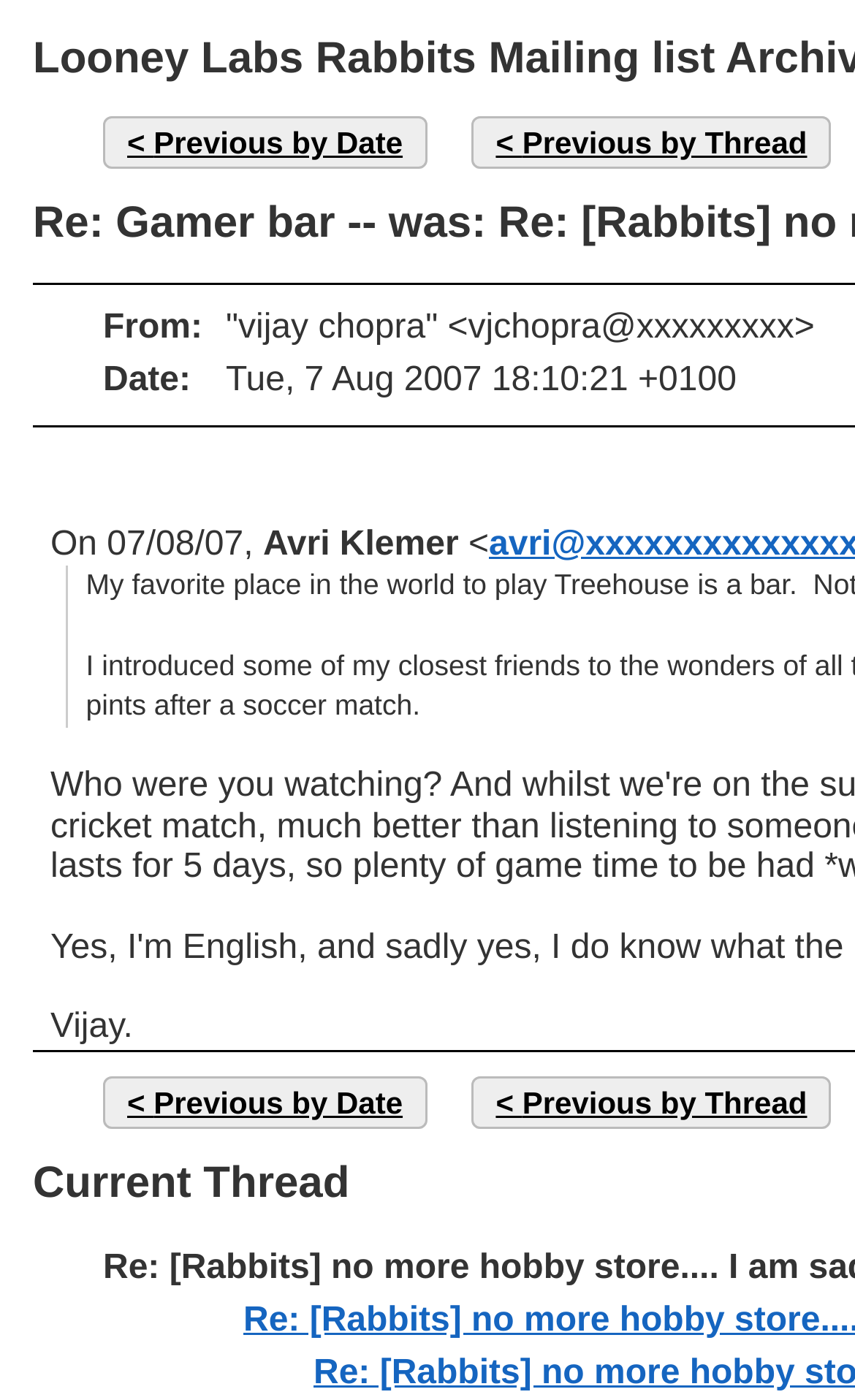Determine the webpage's heading and output its text content.

Looney Labs Rabbits Mailing list Archive